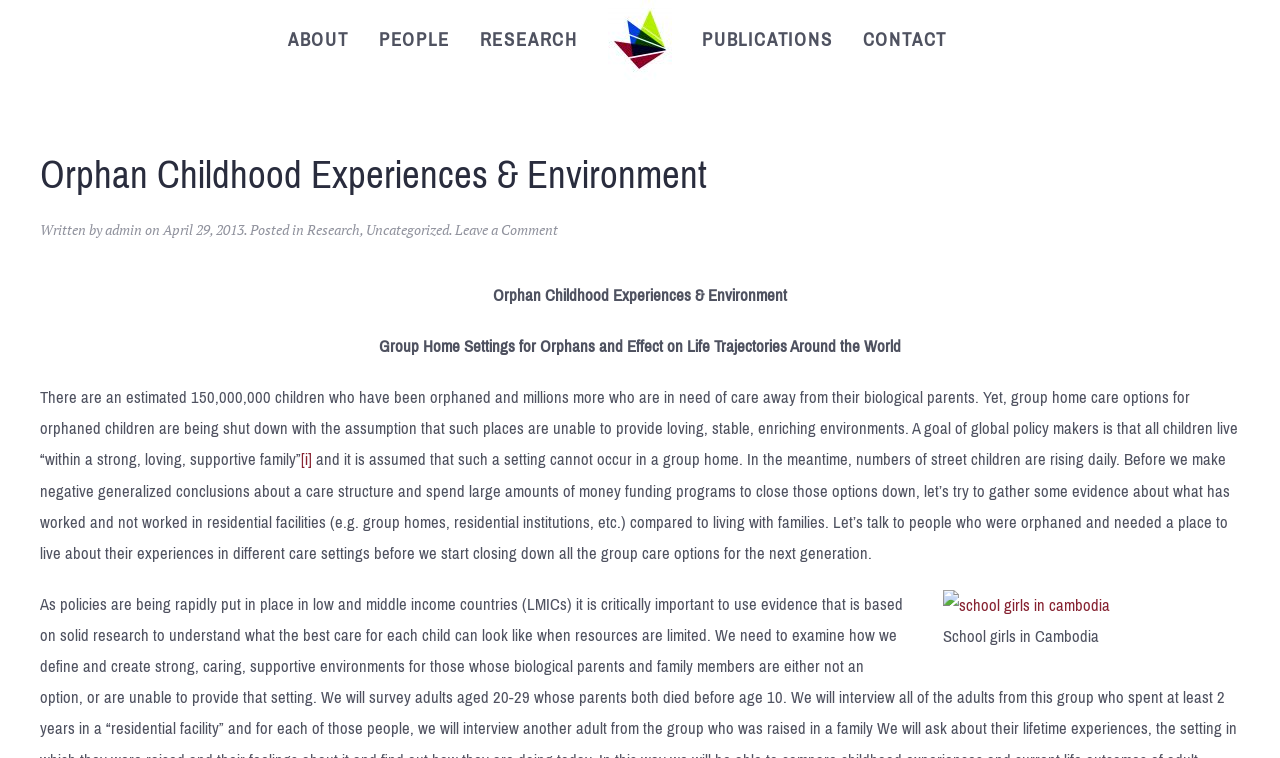Please identify the bounding box coordinates of the clickable area that will fulfill the following instruction: "Learn more about group home settings". The coordinates should be in the format of four float numbers between 0 and 1, i.e., [left, top, right, bottom].

[0.296, 0.437, 0.704, 0.478]